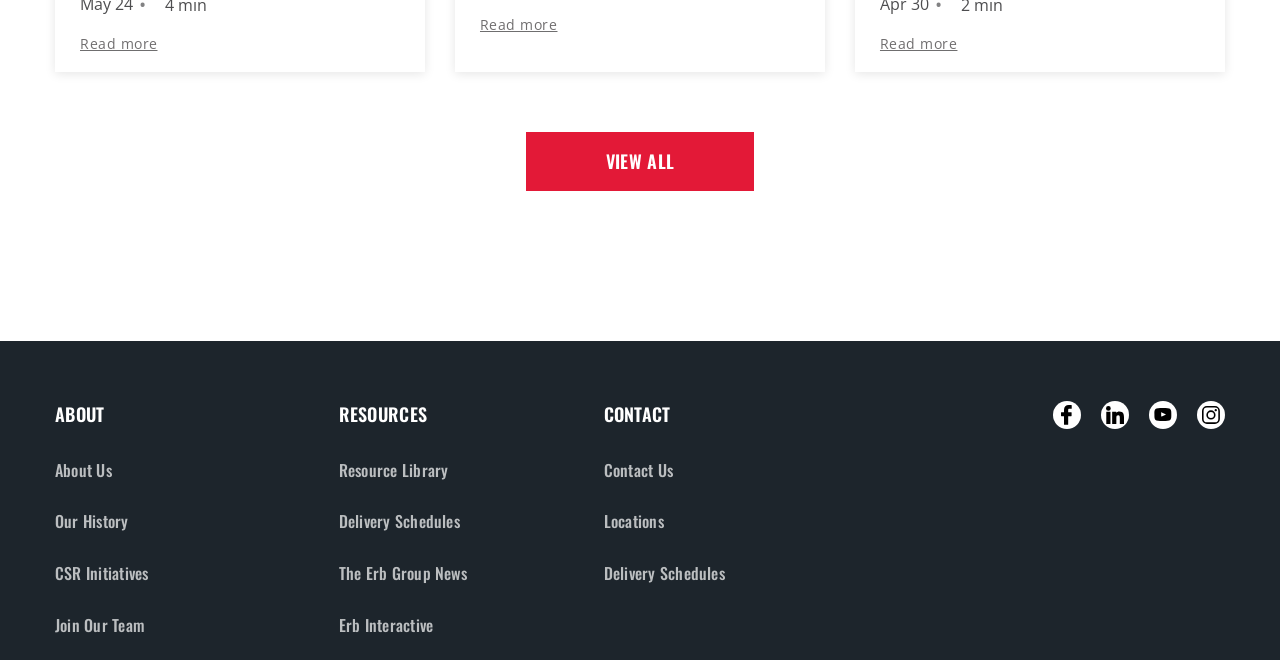What is the second category on the webpage?
Refer to the image and give a detailed response to the question.

The second category on the webpage is 'RESOURCES' which is located at the top middle of the page with a bounding box of [0.265, 0.607, 0.334, 0.647].